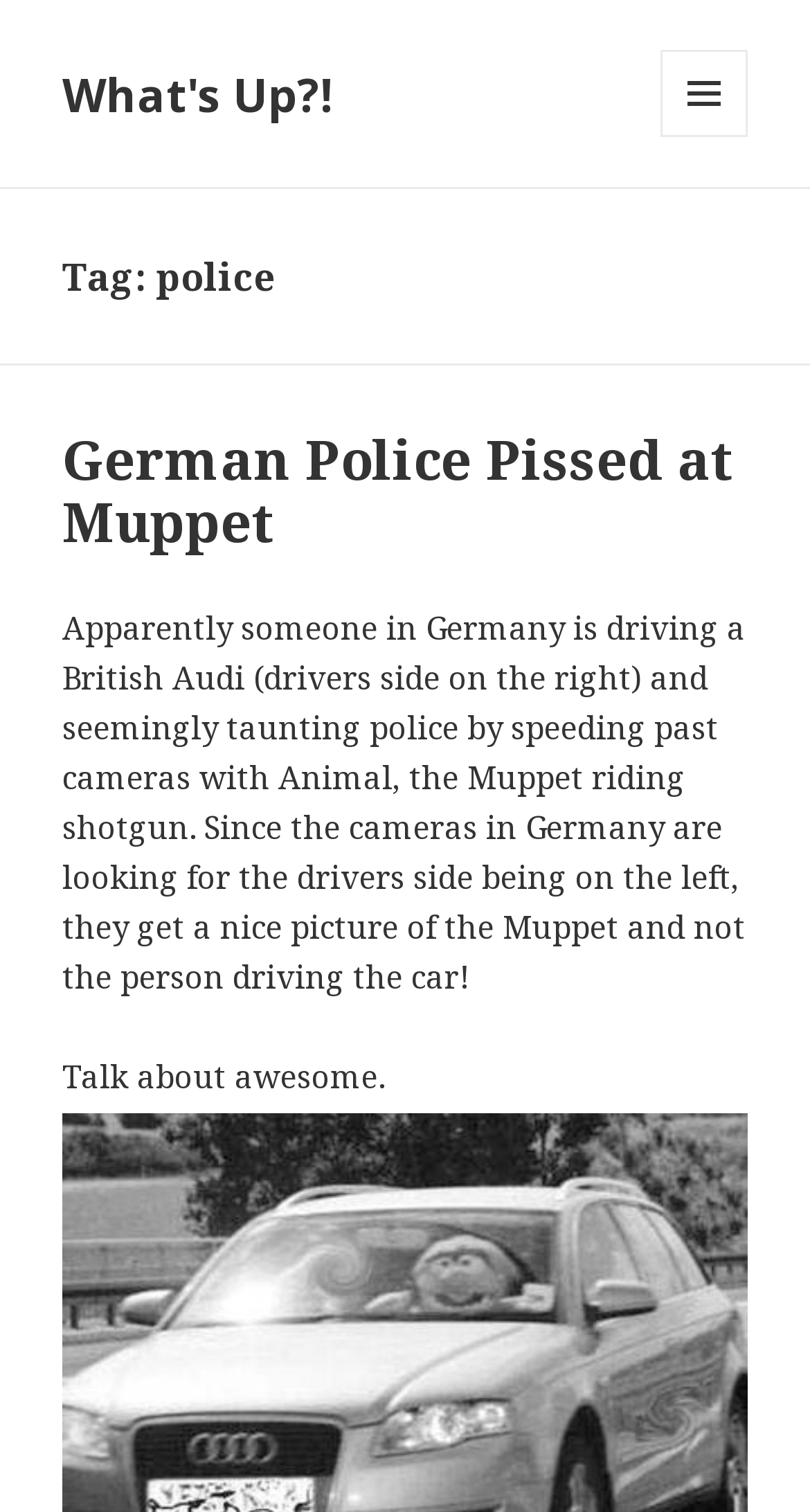Given the description of the UI element: "What's Up?!", predict the bounding box coordinates in the form of [left, top, right, bottom], with each value being a float between 0 and 1.

[0.077, 0.041, 0.41, 0.082]